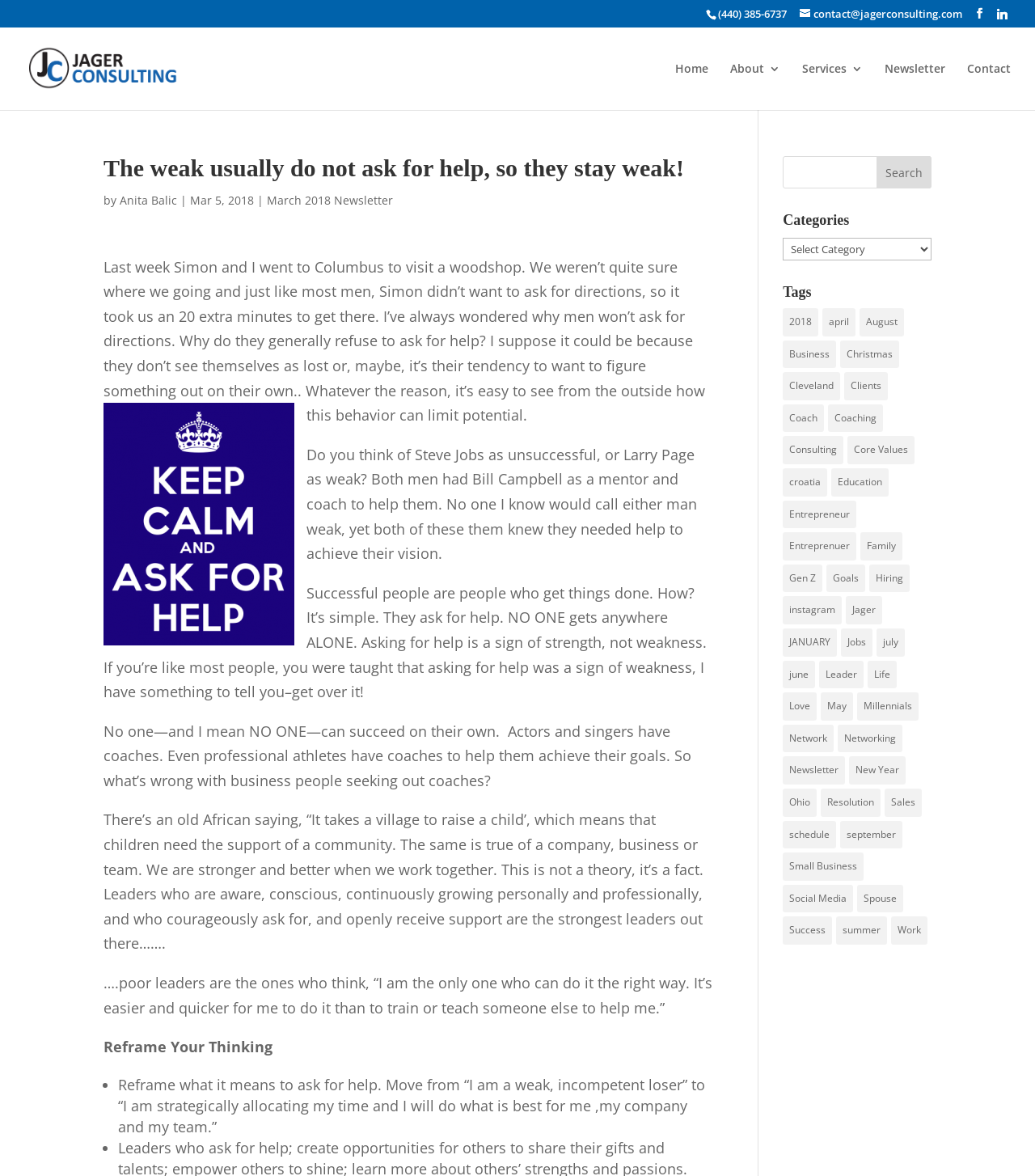Please identify the bounding box coordinates of the element's region that needs to be clicked to fulfill the following instruction: "Read the blog". The bounding box coordinates should consist of four float numbers between 0 and 1, i.e., [left, top, right, bottom].

None